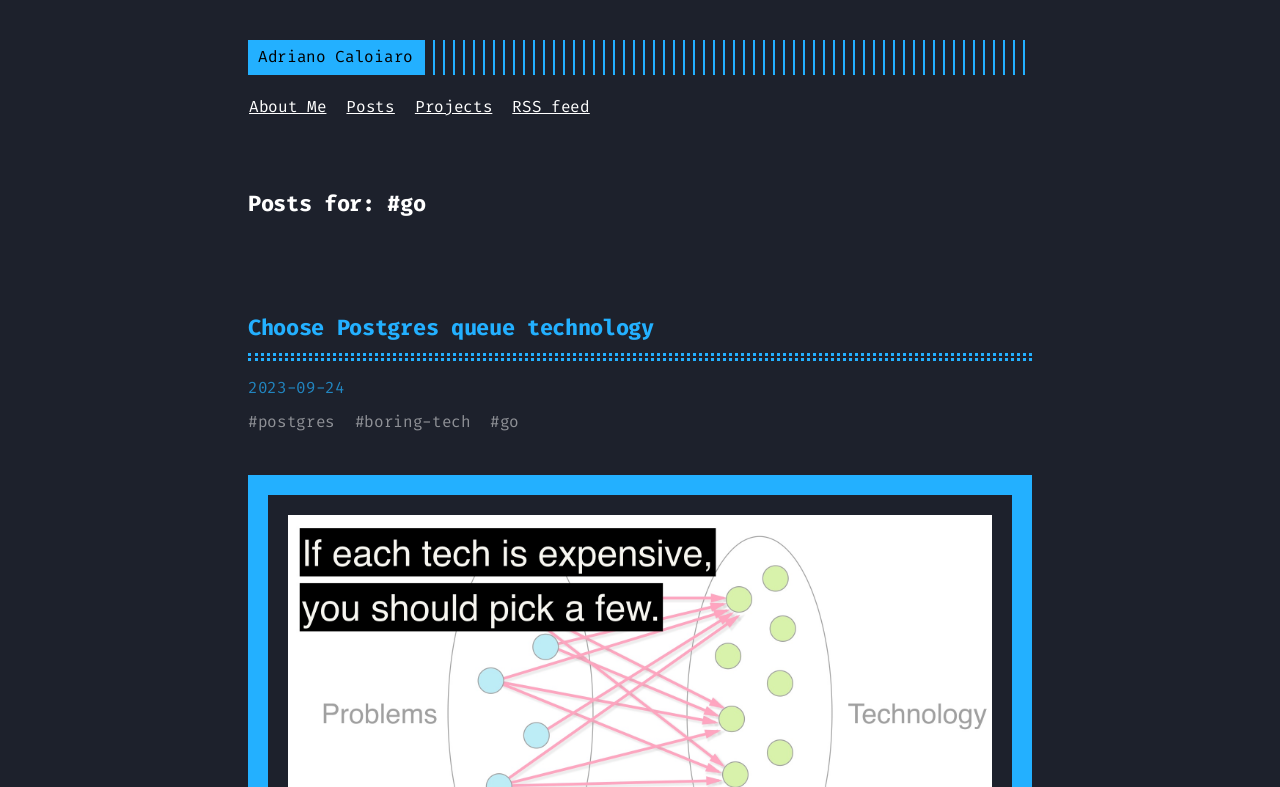What is the category of the posts on this page?
Answer the question based on the image using a single word or a brief phrase.

#go